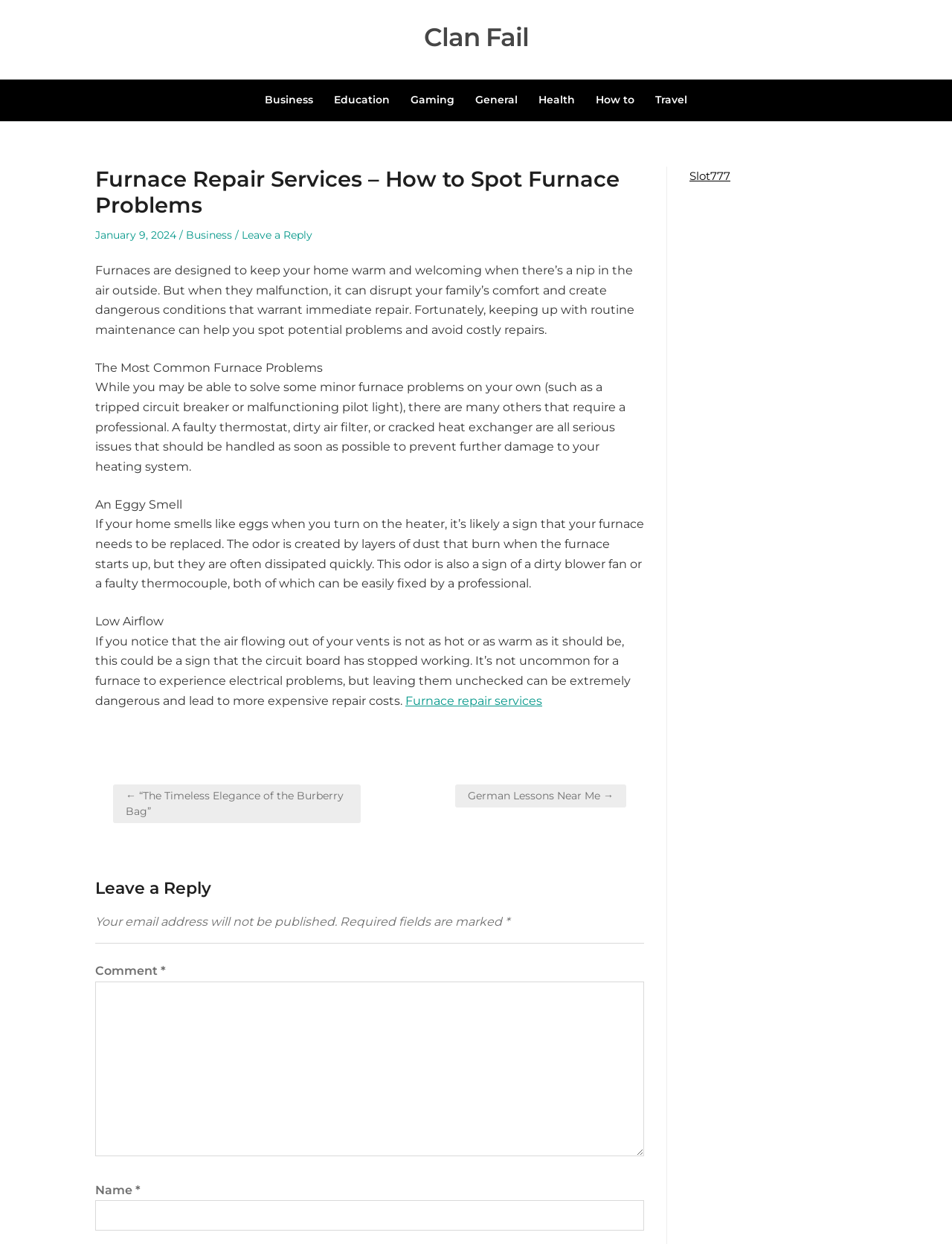What is the consequence of leaving electrical problems in a furnace unchecked?
Use the screenshot to answer the question with a single word or phrase.

Dangerous and expensive